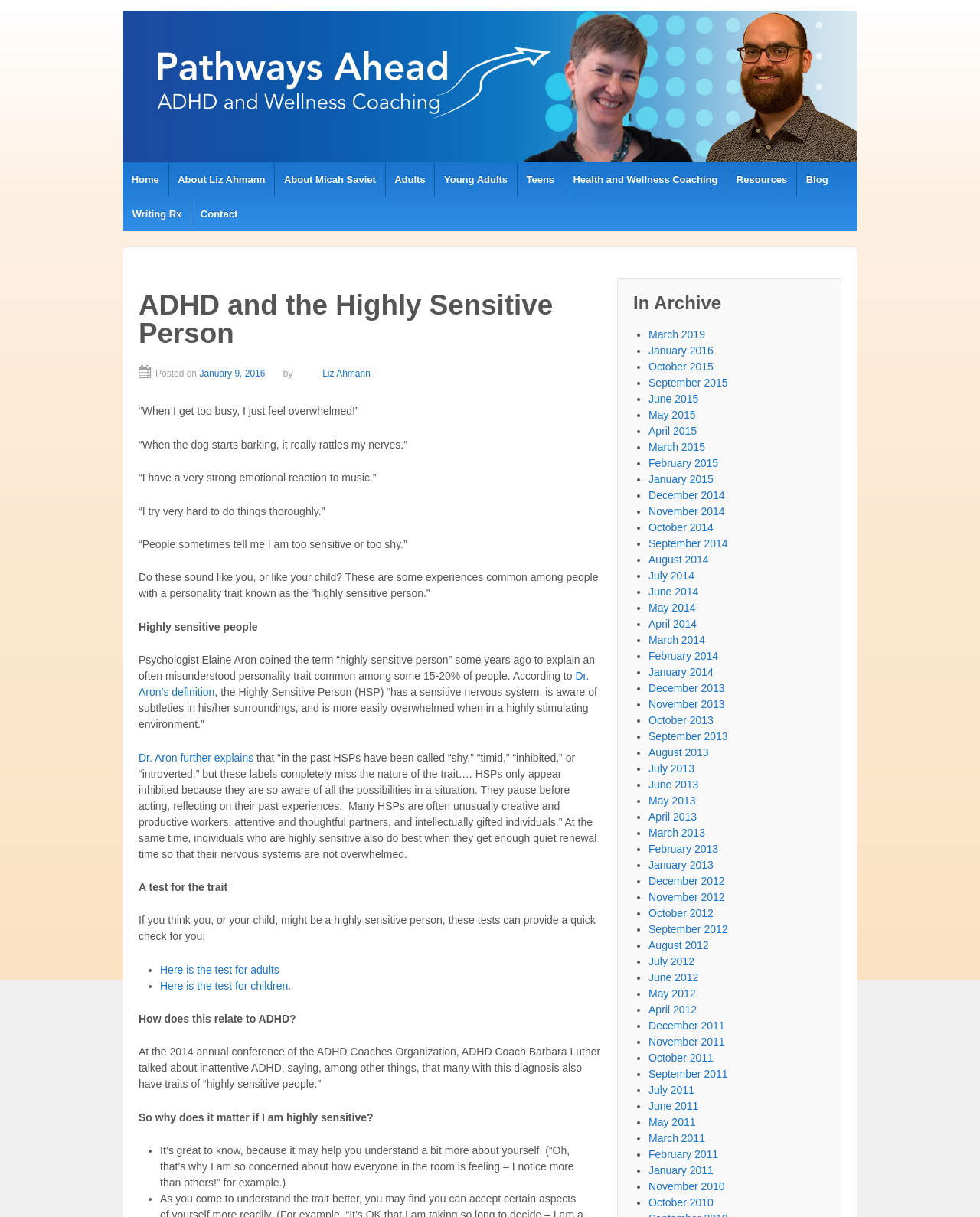Please specify the bounding box coordinates of the clickable region to carry out the following instruction: "Click on the 'DEVELOPMENT' link". The coordinates should be four float numbers between 0 and 1, in the format [left, top, right, bottom].

None